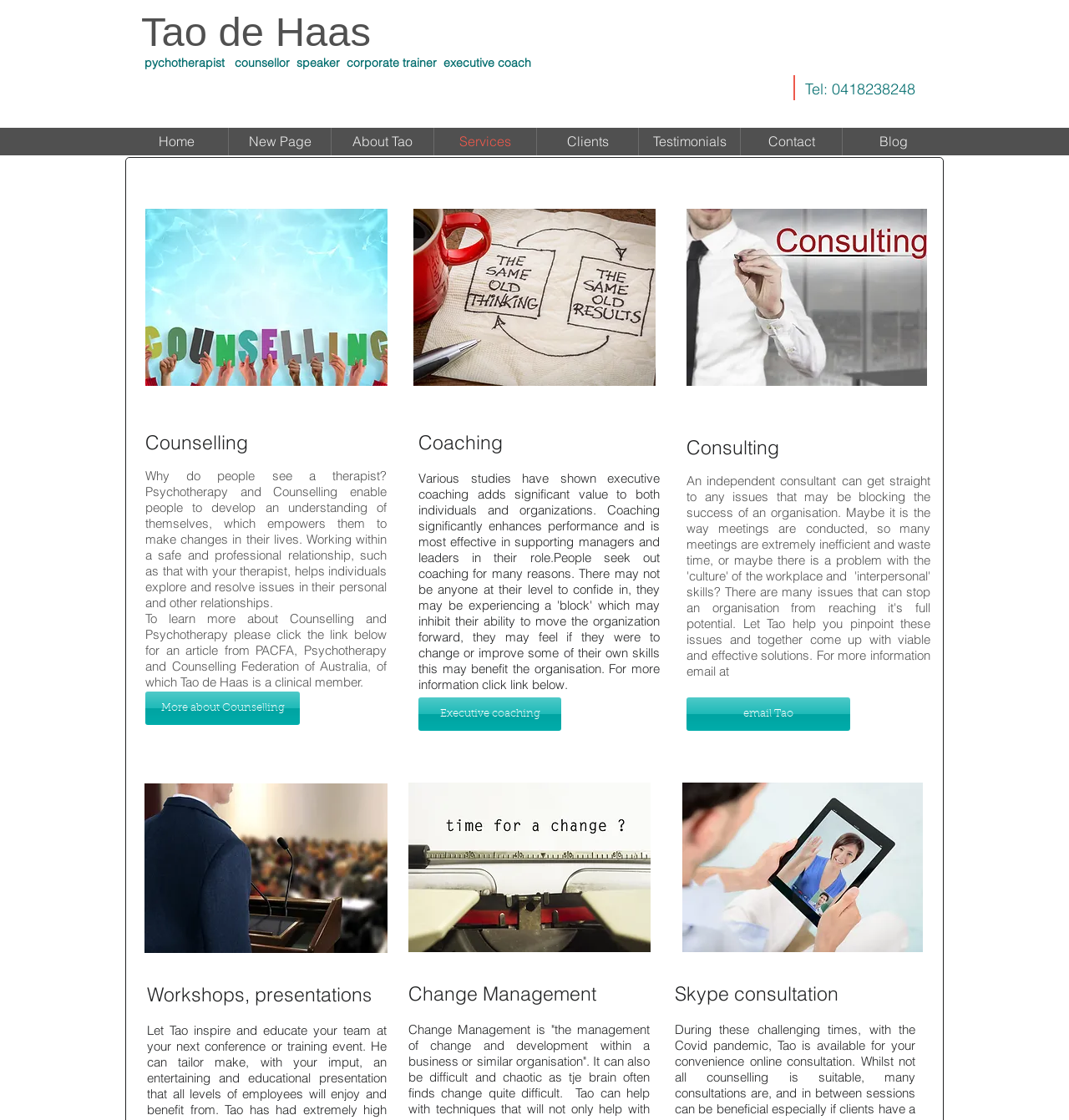What services does Tao de Haas offer?
Based on the content of the image, thoroughly explain and answer the question.

Based on the webpage, Tao de Haas offers various services, including Counselling, Workshops, Coaching, and Consulting, as indicated by the heading elements and image descriptions throughout the webpage.